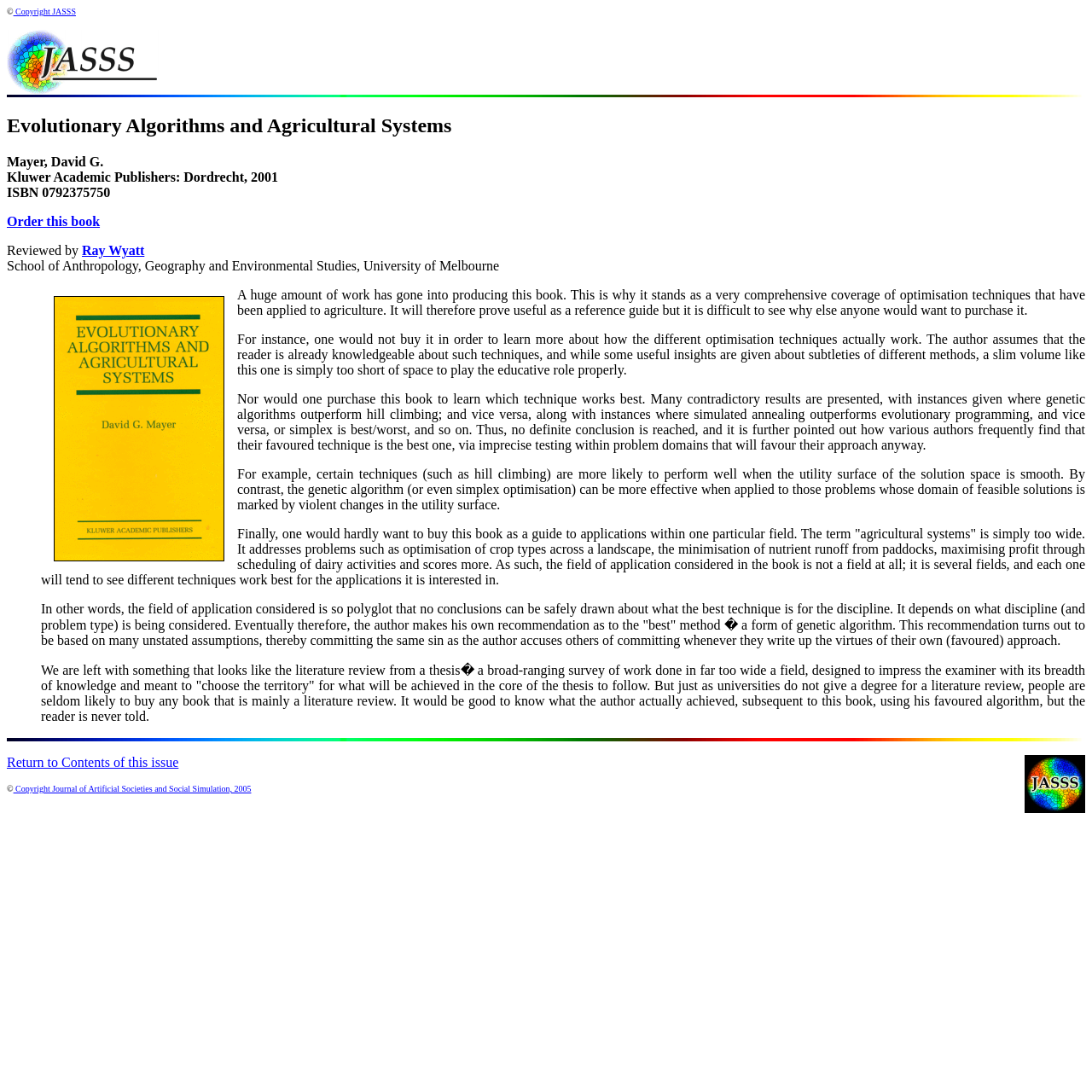Identify and provide the bounding box coordinates of the UI element described: "alt="JASSS logo"". The coordinates should be formatted as [left, top, right, bottom], with each number being a float between 0 and 1.

[0.006, 0.076, 0.154, 0.089]